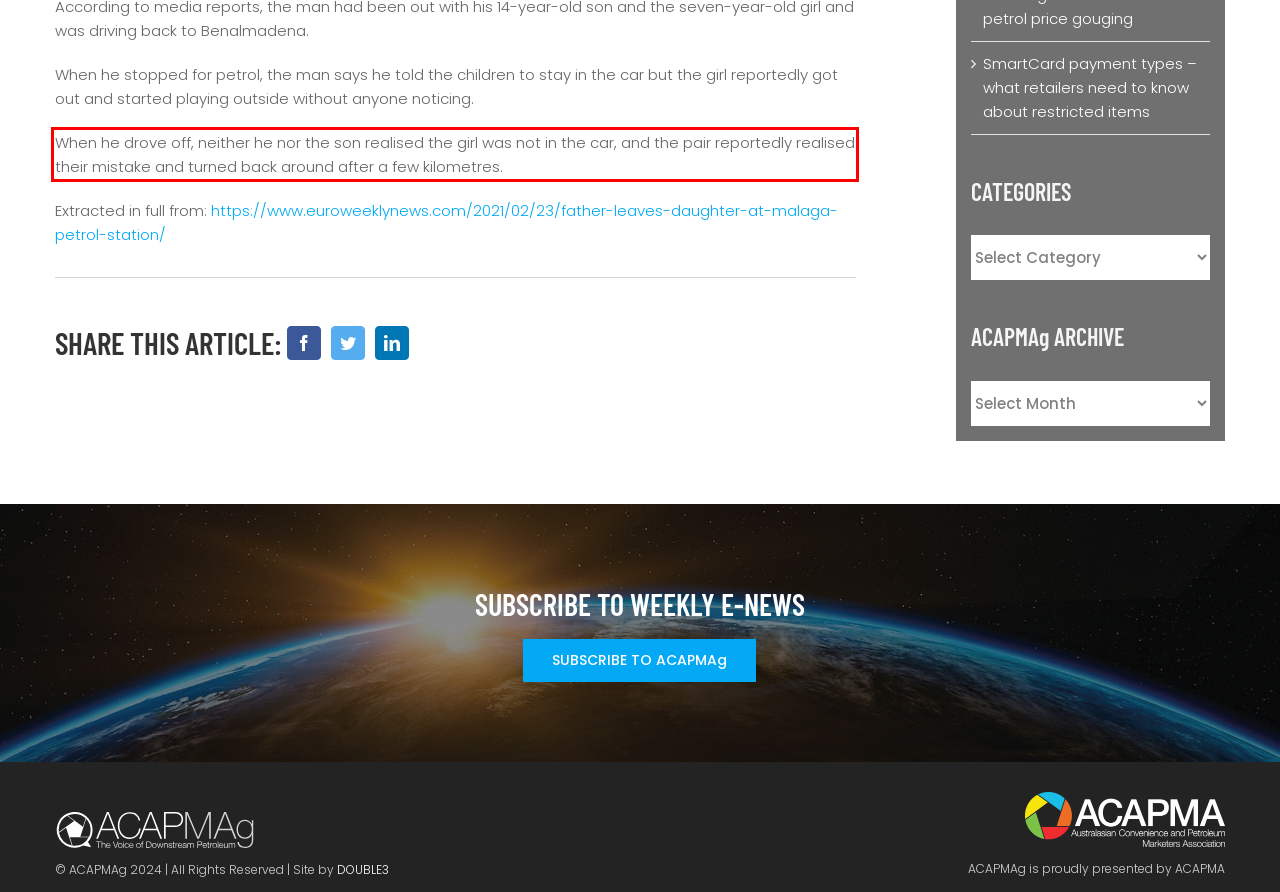Please extract the text content from the UI element enclosed by the red rectangle in the screenshot.

When he drove off, neither he nor the son realised the girl was not in the car, and the pair reportedly realised their mistake and turned back around after a few kilometres.